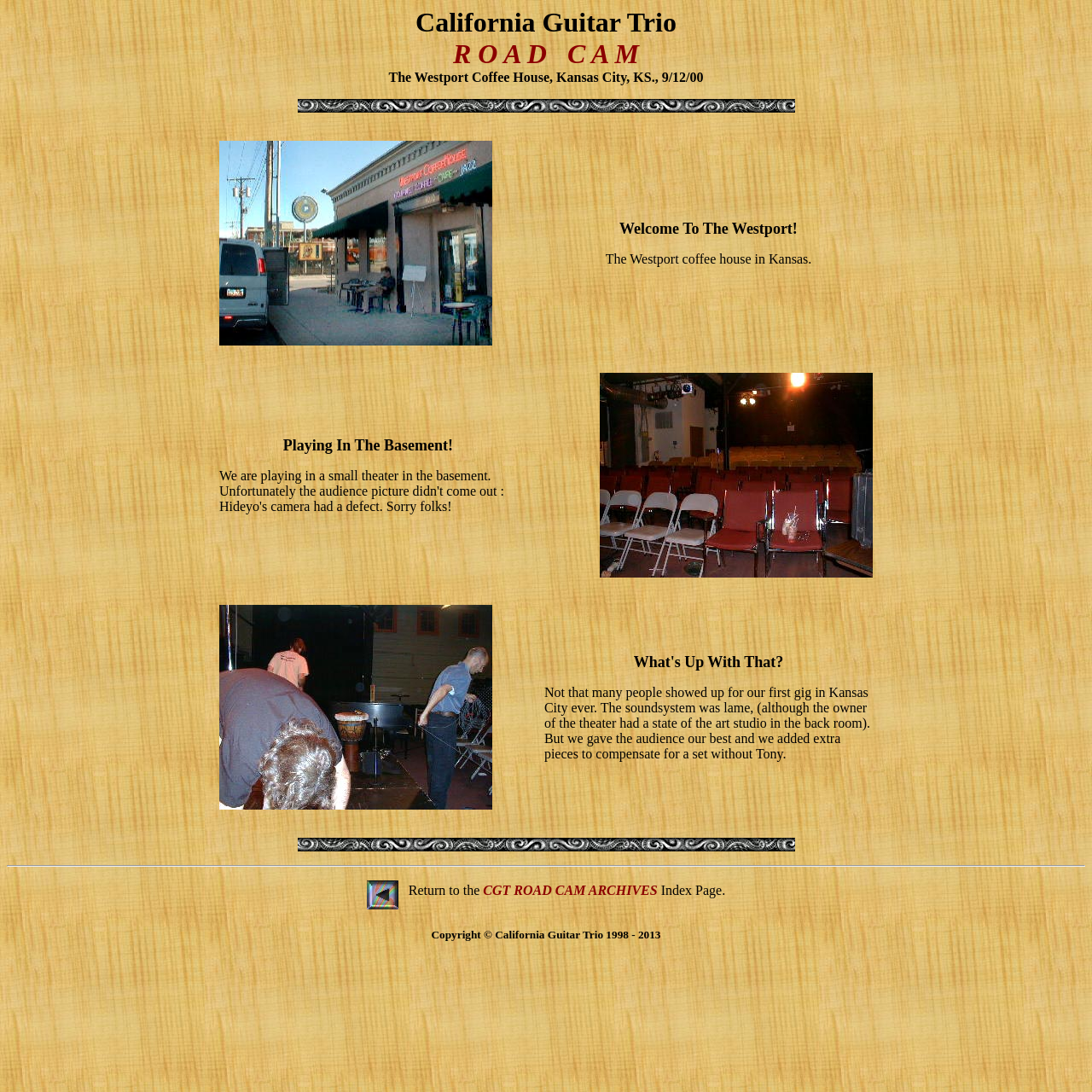What is the copyright year range?
From the image, provide a succinct answer in one word or a short phrase.

1998 - 2013